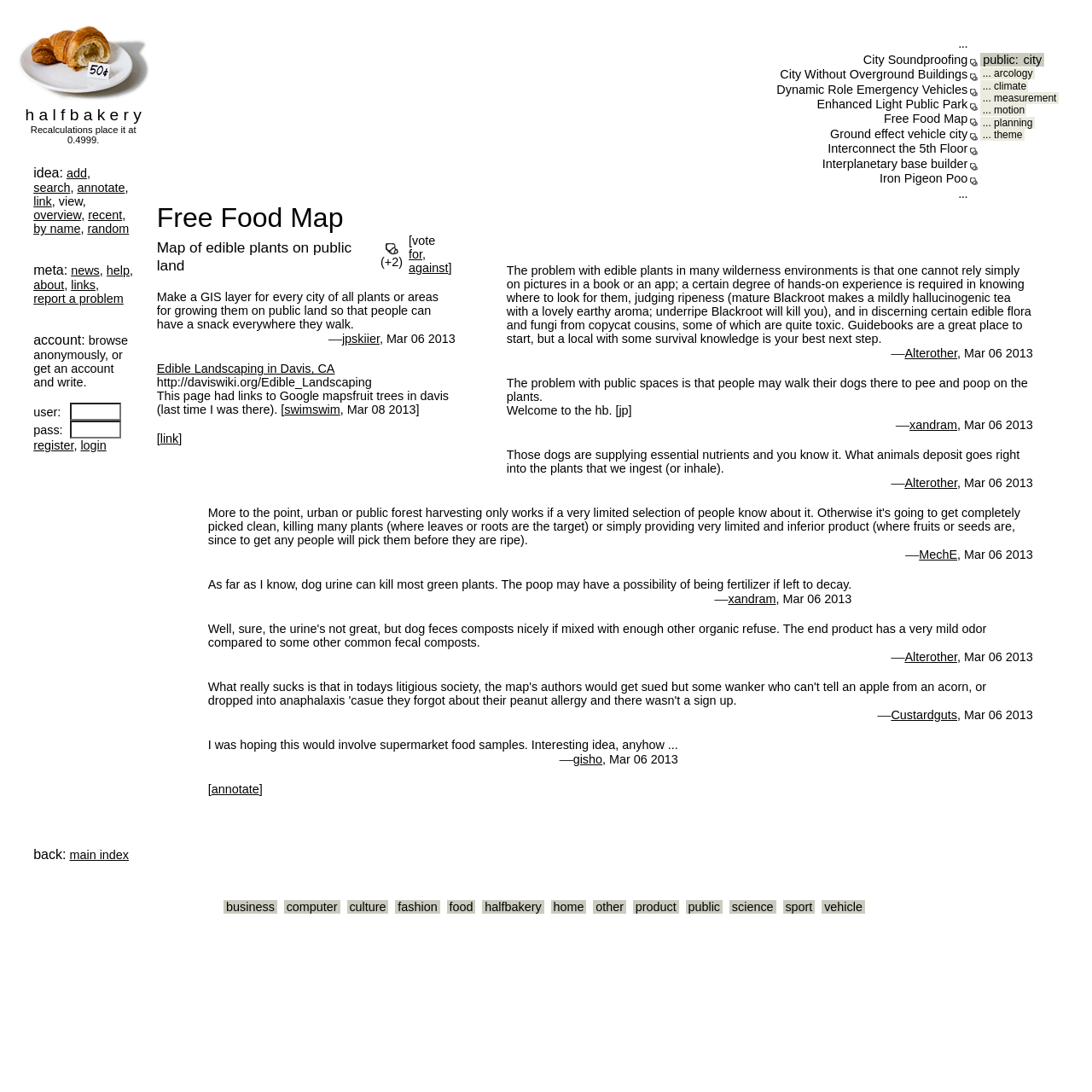For the given element description Enhanced Light Public Park, determine the bounding box coordinates of the UI element. The coordinates should follow the format (top-left x, top-left y, bottom-right x, bottom-right y) and be within the range of 0 to 1.

[0.748, 0.089, 0.886, 0.102]